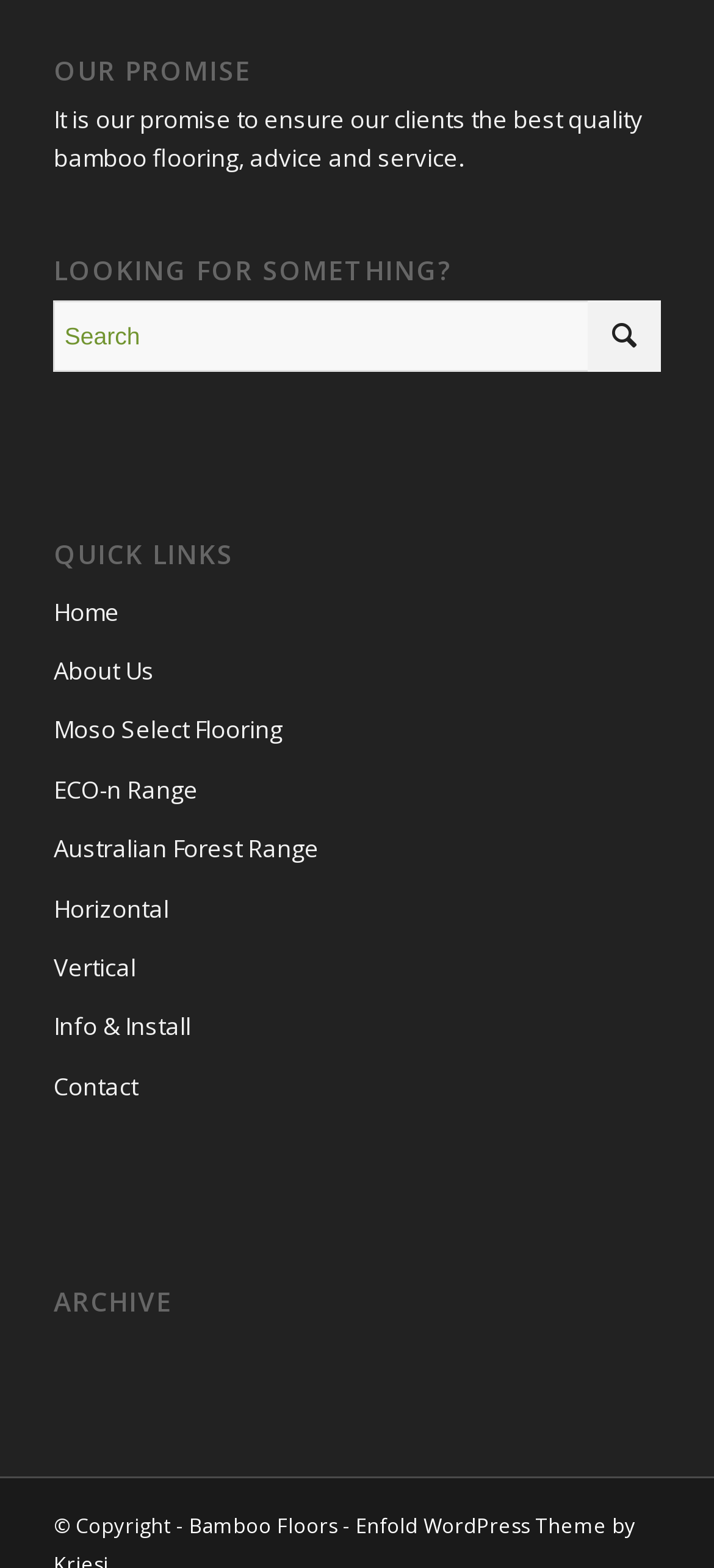Identify the bounding box coordinates of the clickable region necessary to fulfill the following instruction: "Go to Contact page". The bounding box coordinates should be four float numbers between 0 and 1, i.e., [left, top, right, bottom].

[0.075, 0.674, 0.925, 0.712]